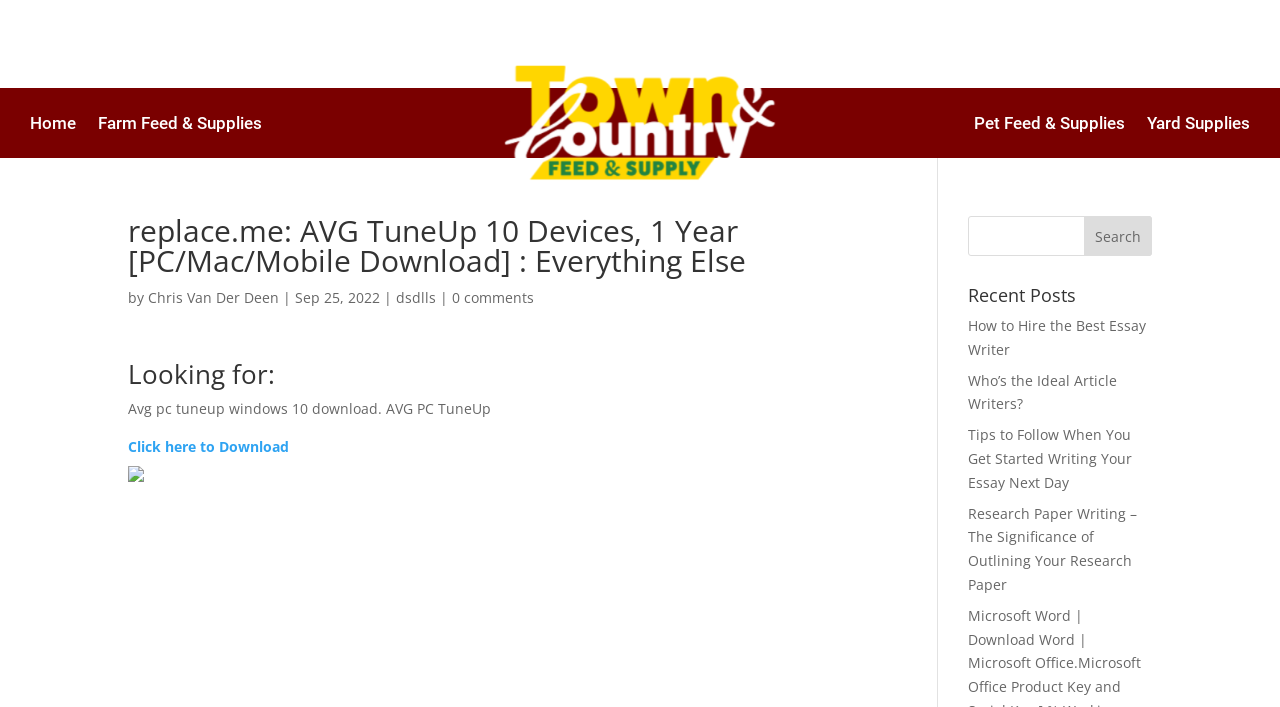Identify the bounding box for the UI element specified in this description: "Who’s the Ideal Article Writers?". The coordinates must be four float numbers between 0 and 1, formatted as [left, top, right, bottom].

[0.756, 0.524, 0.9, 0.589]